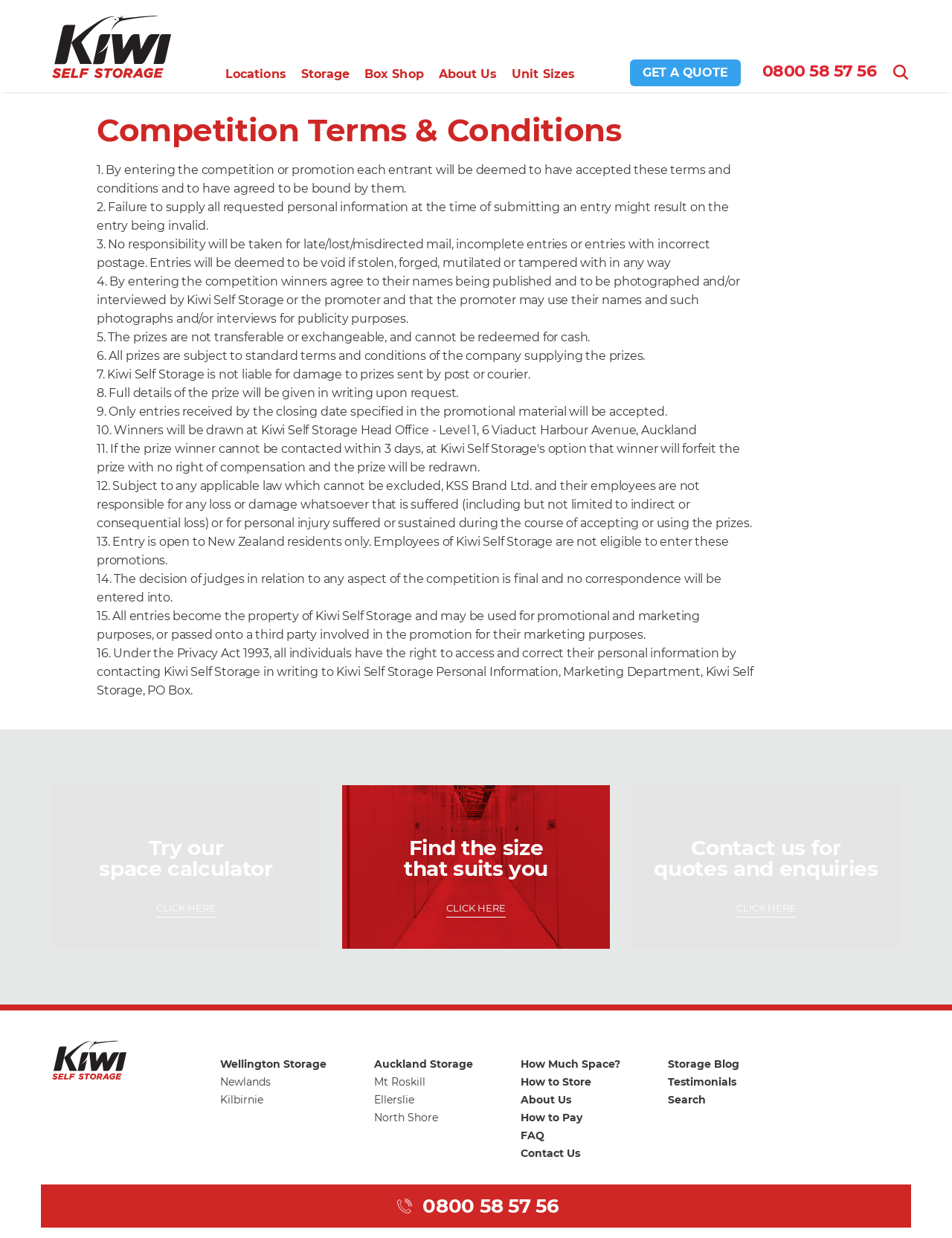Please provide the main heading of the webpage content.

Competition Terms & Conditions